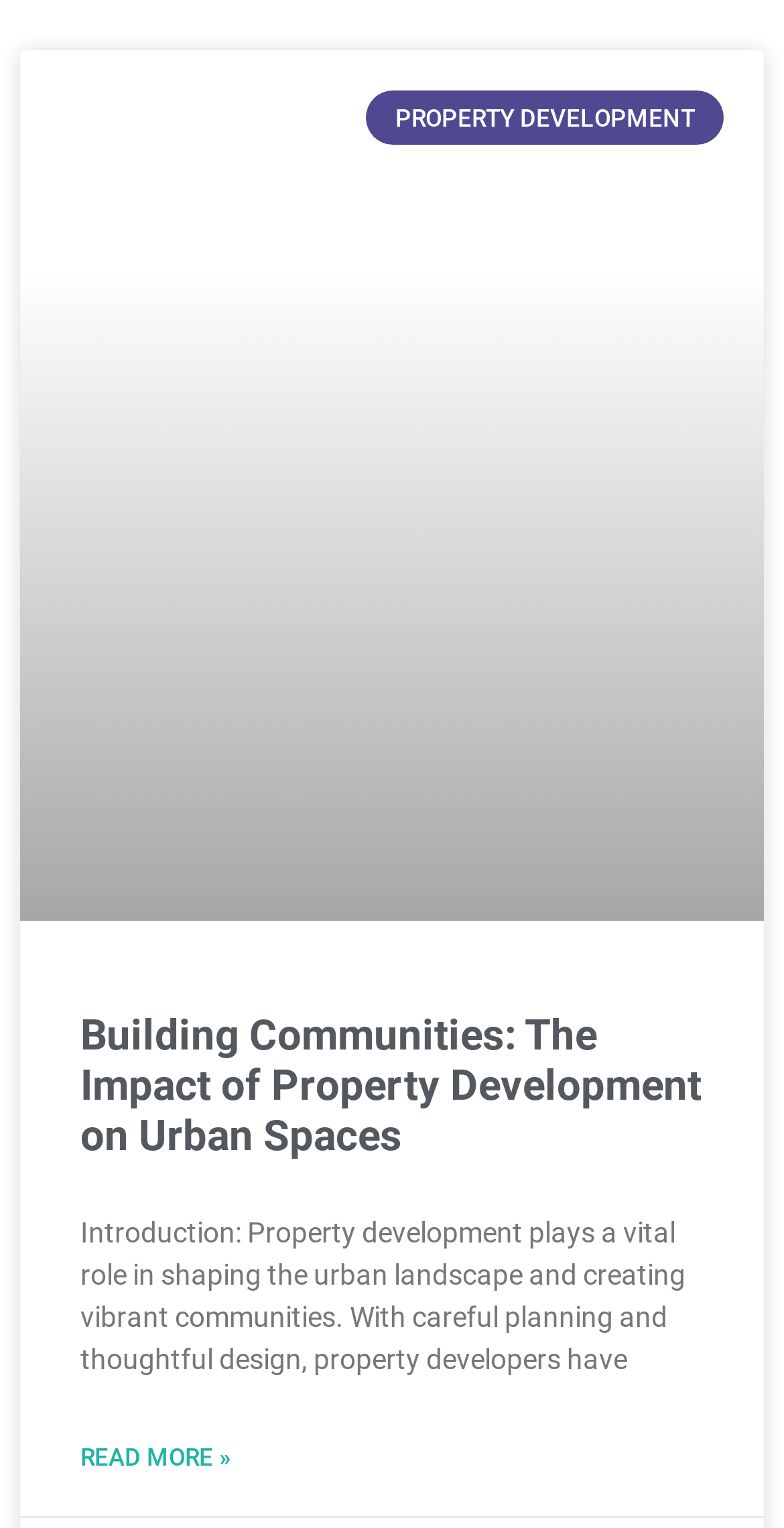What is the tone of the article?
Kindly offer a detailed explanation using the data available in the image.

The tone of the article can be determined by looking at the language used in the introductory text, which is formal and objective, suggesting that the article is intended to be informative rather than persuasive or emotional.